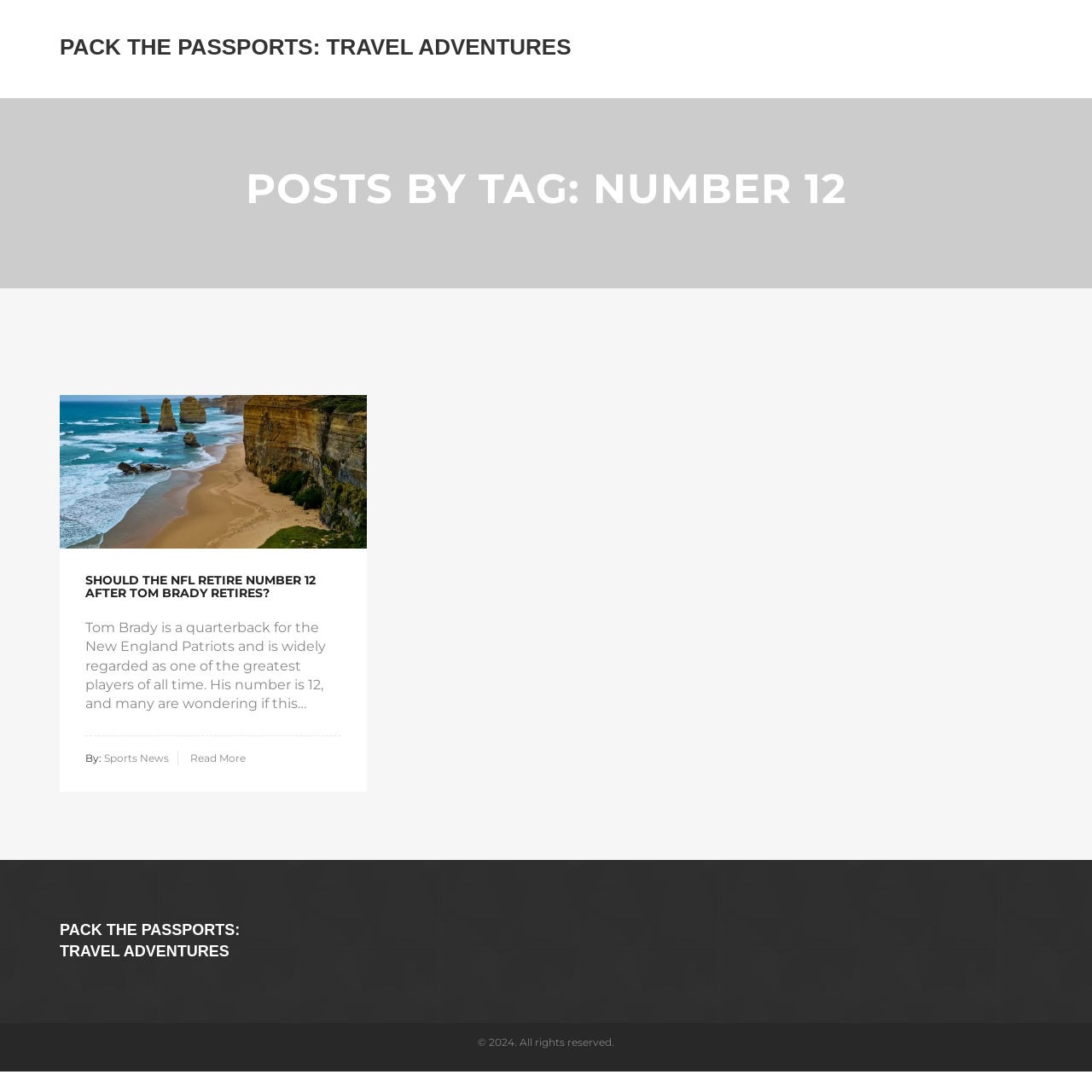What is the author of the first post?
Using the visual information, respond with a single word or phrase.

Sports News